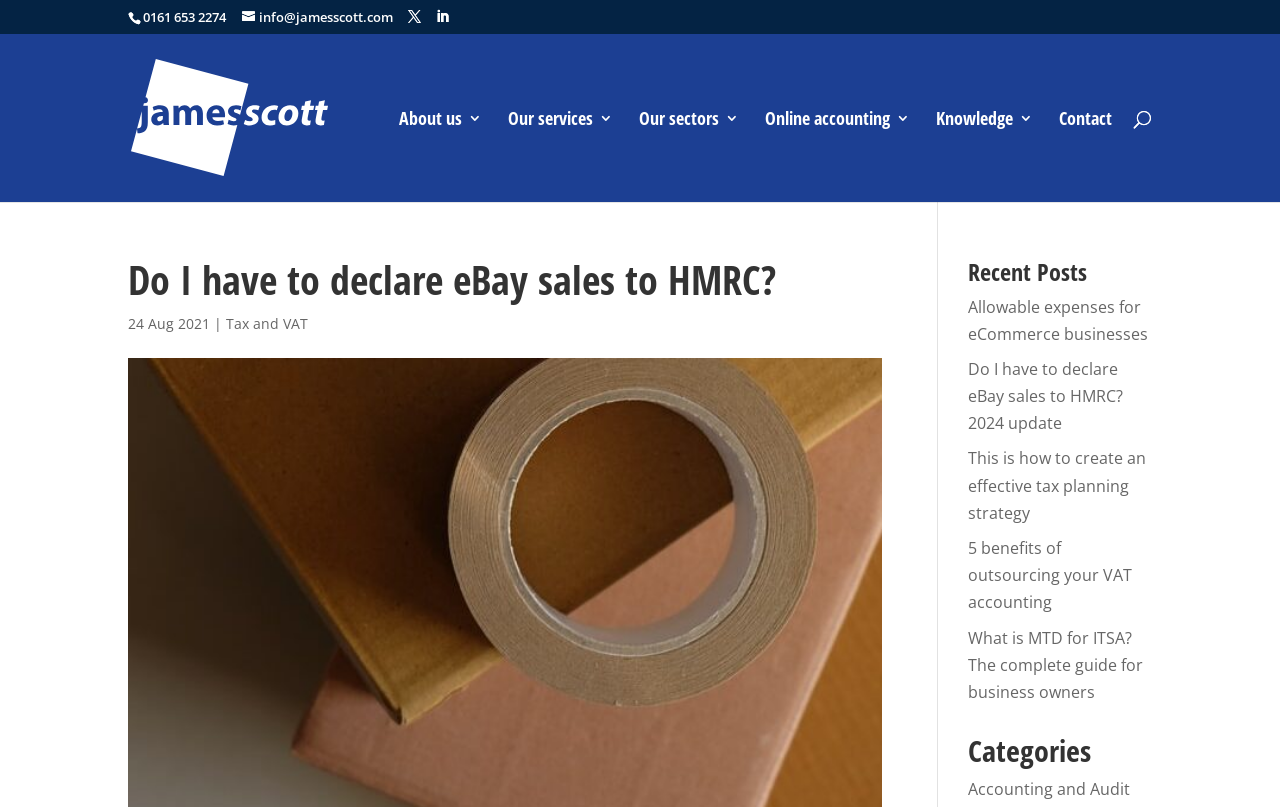Identify the bounding box for the described UI element: "Online accounting".

[0.598, 0.137, 0.711, 0.25]